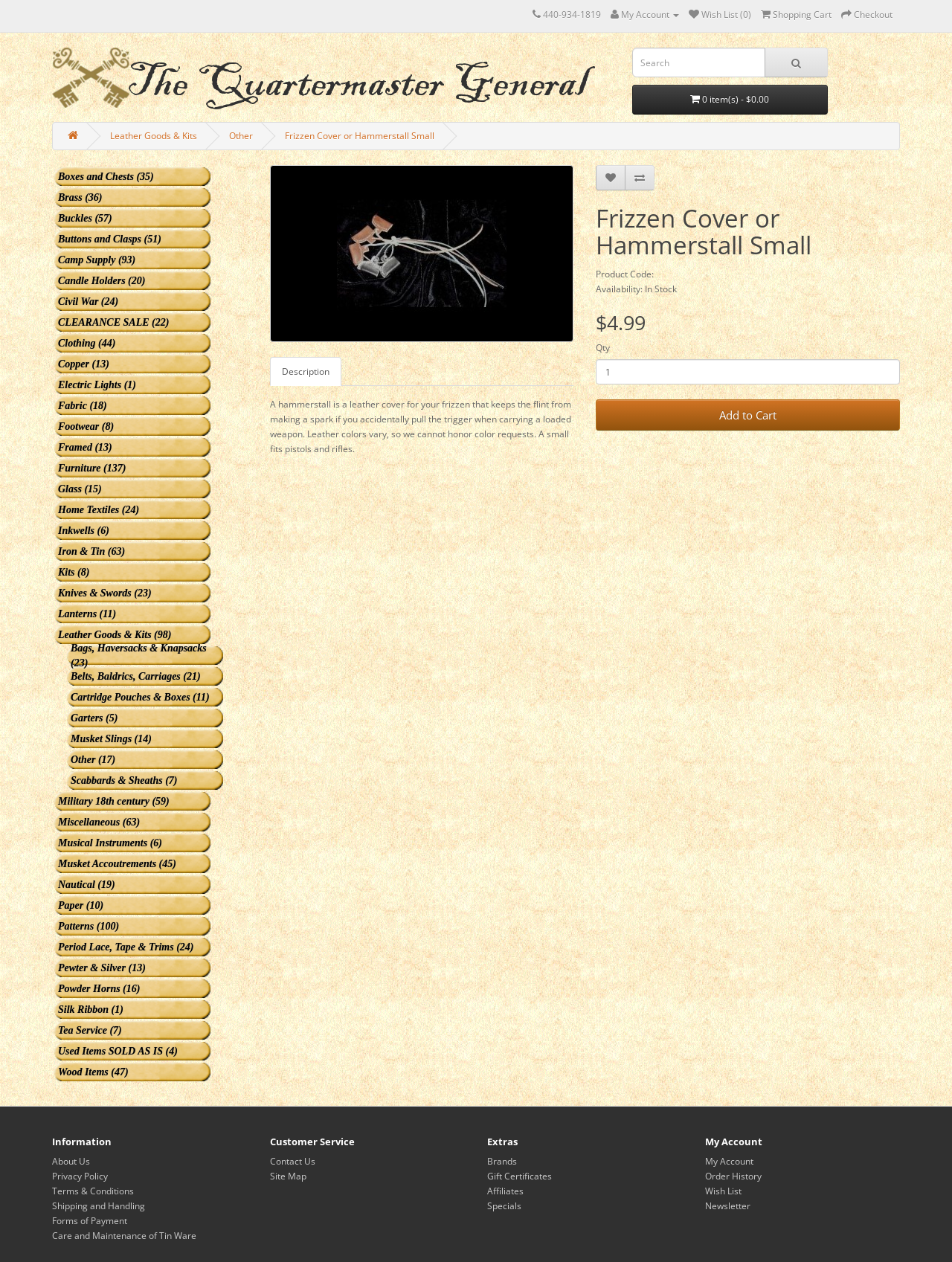Please identify the bounding box coordinates of the region to click in order to complete the given instruction: "View shopping cart". The coordinates should be four float numbers between 0 and 1, i.e., [left, top, right, bottom].

[0.799, 0.006, 0.873, 0.016]